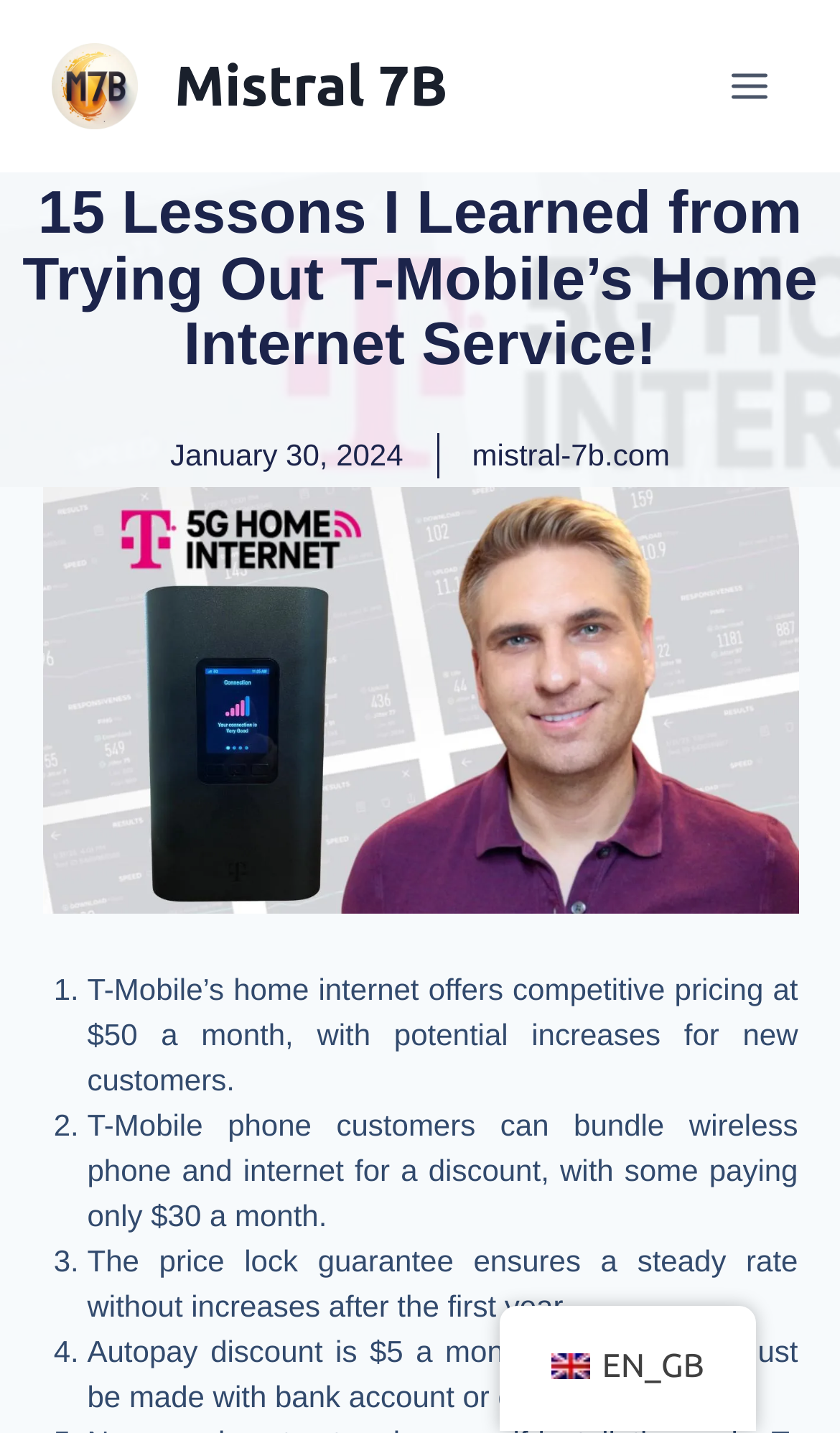Write an extensive caption that covers every aspect of the webpage.

This webpage is an article titled "15 Lessons I Learned from Trying Out T-Mobile's Home Internet Service!" by Mistral 7B. At the top left, there is a link to the author's profile, accompanied by a small image of the author. On the top right, there is a button to open a menu. 

Below the title, there is a heading that displays the publication date, January 30, 2024, and a link to the website mistral-7b.com. 

The main content of the article is a list of lessons learned from trying out T-Mobile's home internet service. The list is numbered, with each item described in a short paragraph. The first item mentions that T-Mobile's home internet offers competitive pricing at $50 a month, with potential increases for new customers. The second item explains that T-Mobile phone customers can bundle wireless phone and internet for a discount, with some paying only $30 a month. The third item highlights the price lock guarantee, ensuring a steady rate without increases after the first year. The fourth item notes that there is an autopay discount of $5 a month, but payment must be made with a bank account or debit card.

At the bottom of the page, there is a link to switch the language to English (en_GB), accompanied by a small flag icon.